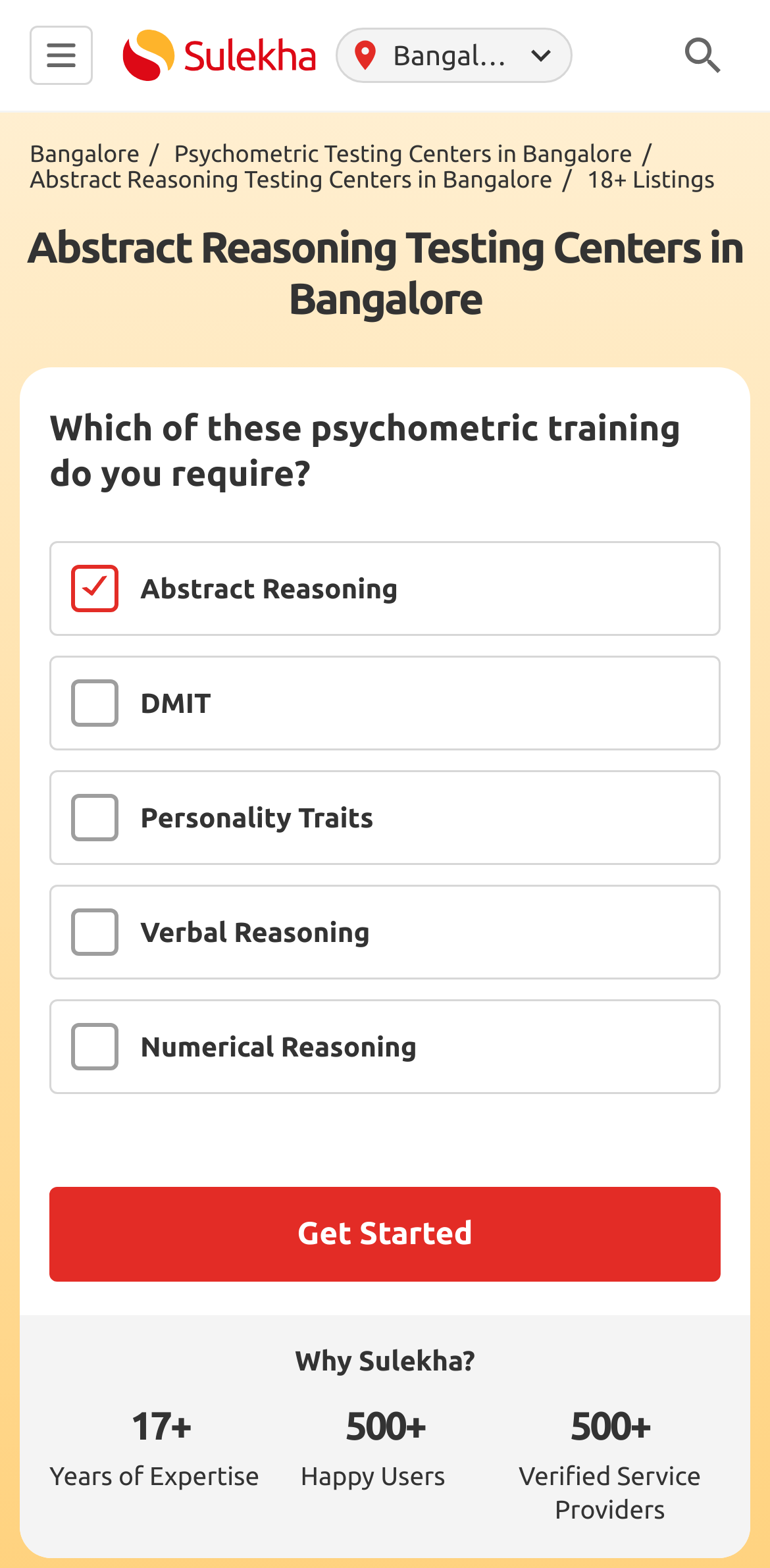Locate the bounding box of the UI element based on this description: "parent_node: Bangalore title="Sulekha"". Provide four float numbers between 0 and 1 as [left, top, right, bottom].

[0.159, 0.019, 0.41, 0.052]